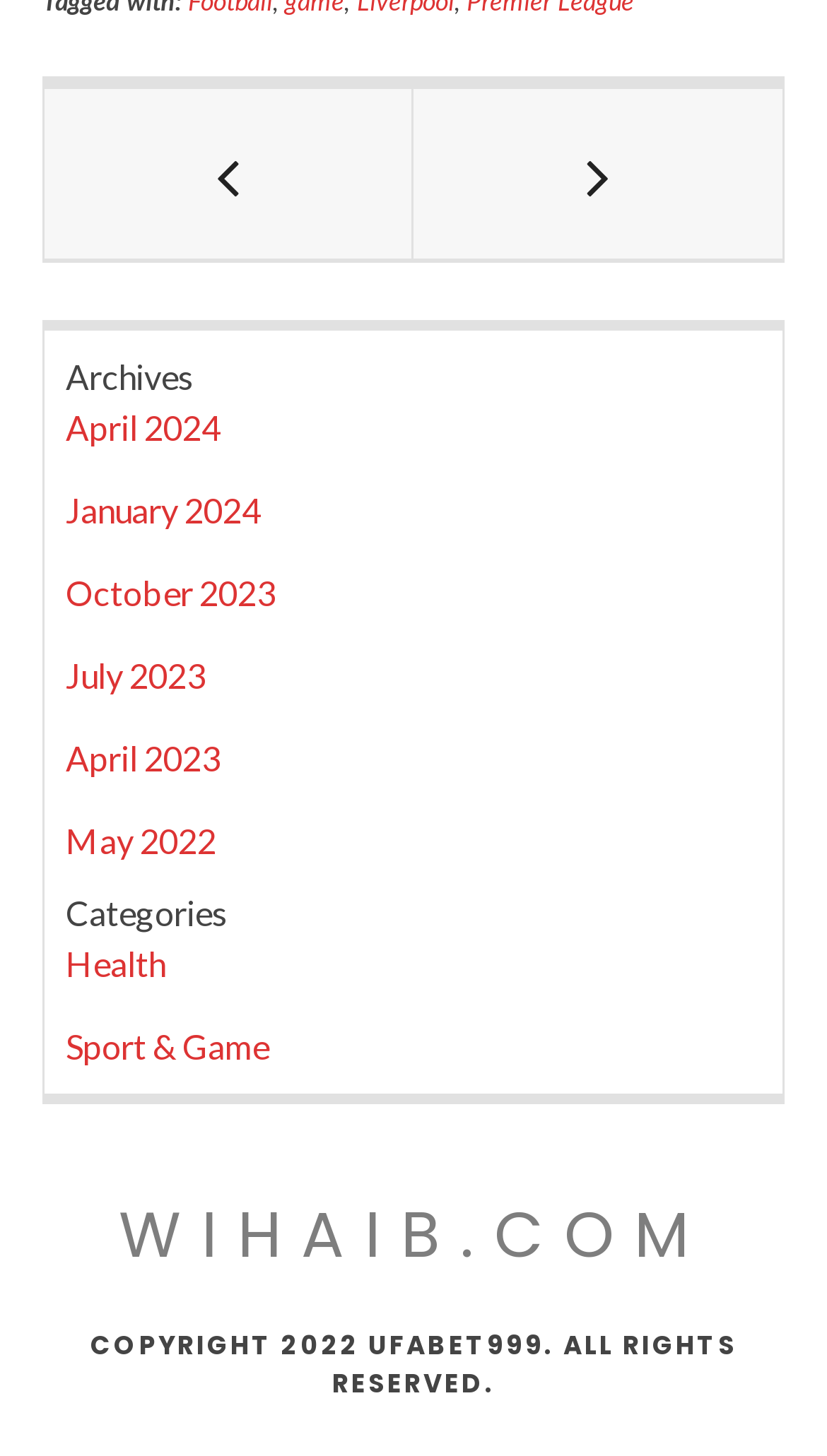What is the copyright information at the bottom of the page?
Please describe in detail the information shown in the image to answer the question.

The copyright information is located at the bottom of the page, which states 'COPYRIGHT 2022 UFABET999. ALL RIGHTS RESERVED.'.